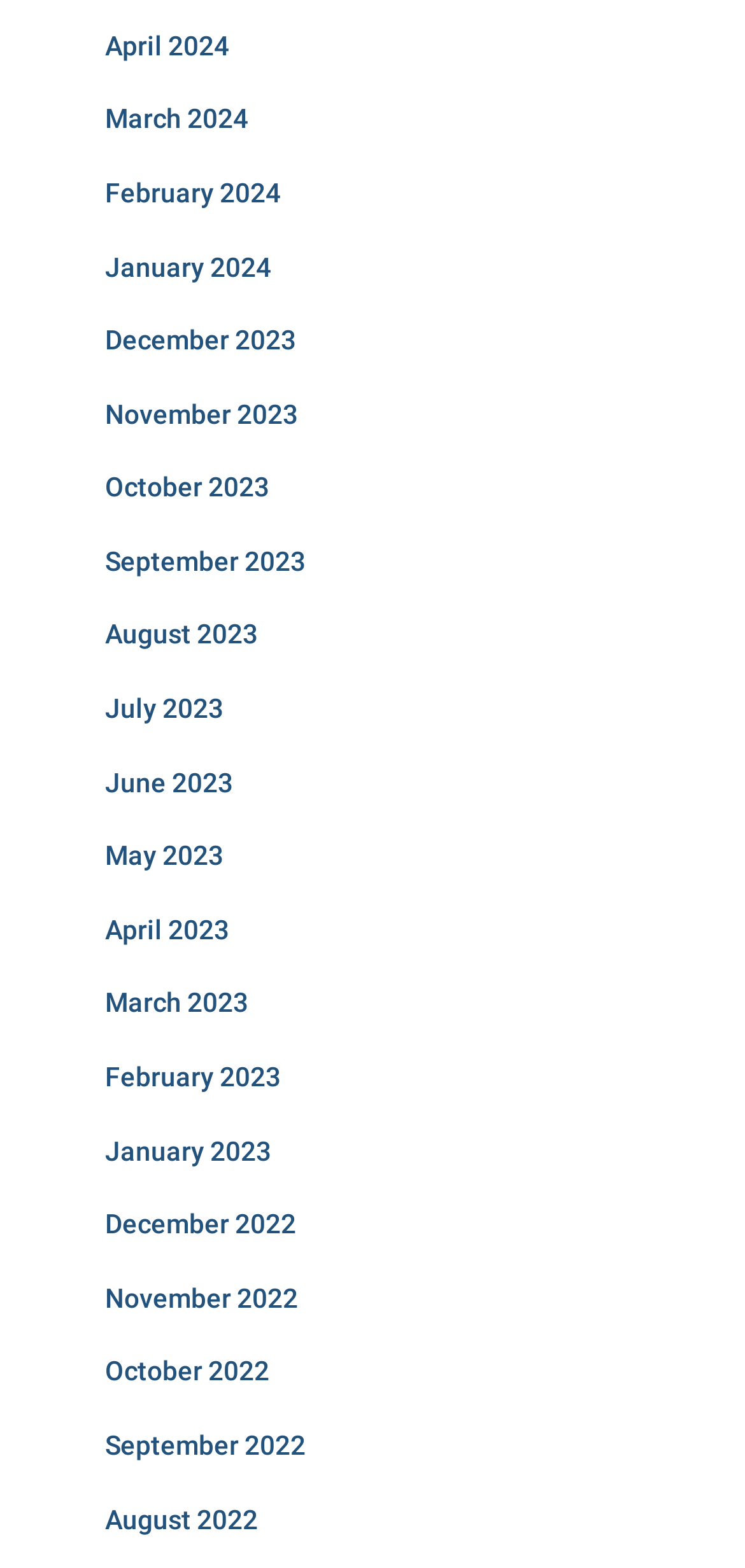How many months are listed?
Kindly answer the question with as much detail as you can.

I counted the number of link elements with month names, starting from April 2024 to August 2022, and found 18 links.